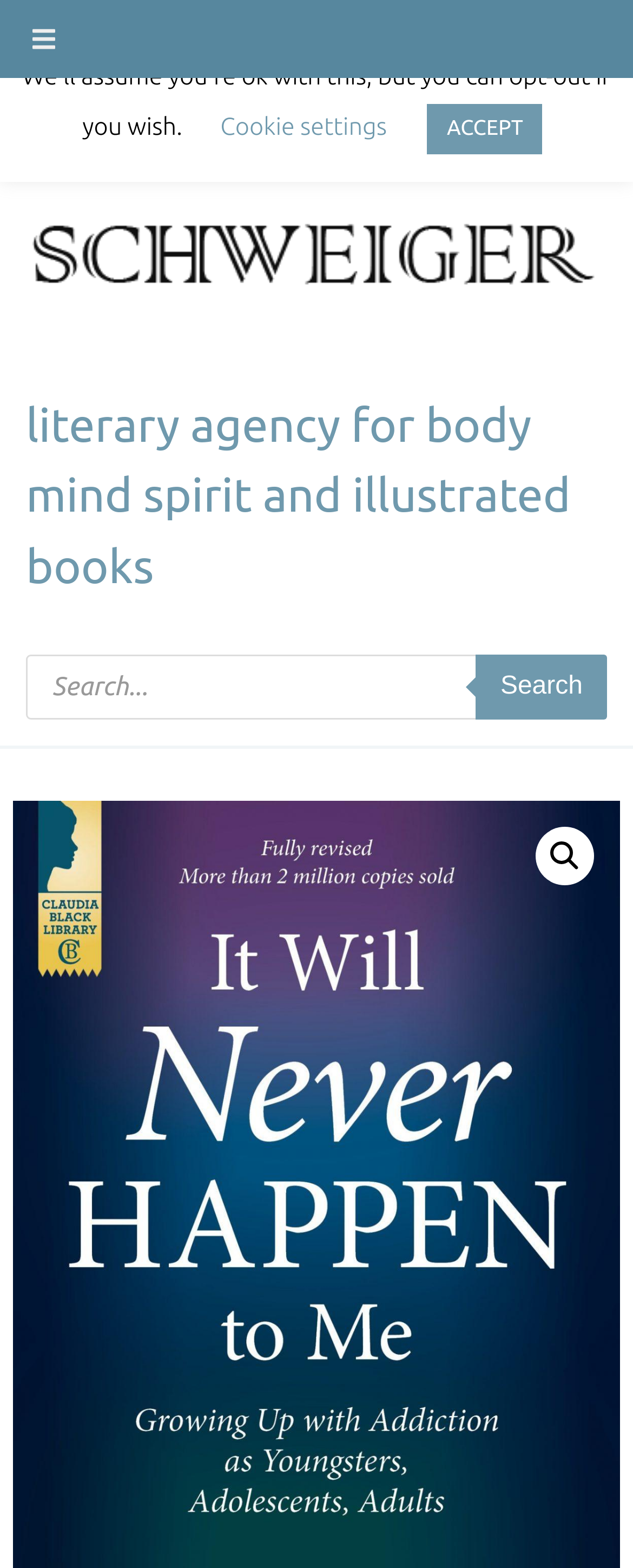Refer to the image and provide an in-depth answer to the question:
What type of agency is this website for?

Based on the link text 'literary agency for body mind spirit and illustrated books', I can infer that this website is for a literary agency that specializes in books related to body, mind, spirit, and illustrated books.